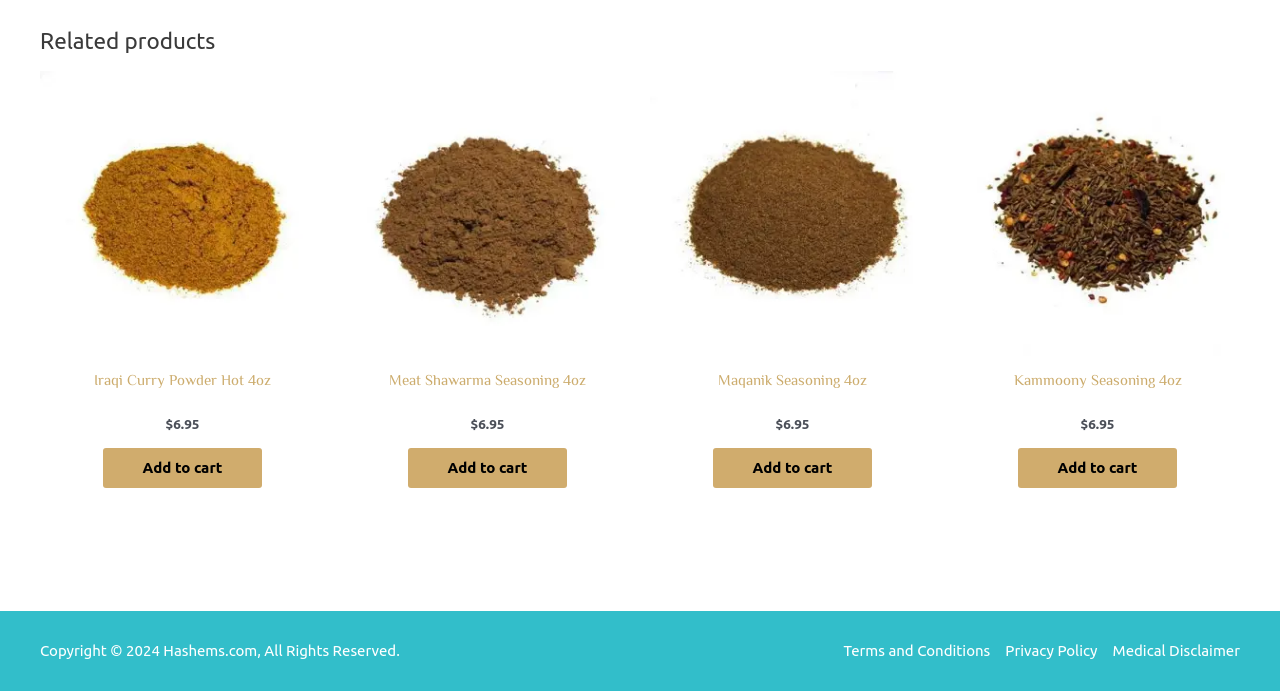Determine the bounding box coordinates of the region I should click to achieve the following instruction: "Add Iraqi Curry Powder Hot 4oz to cart". Ensure the bounding box coordinates are four float numbers between 0 and 1, i.e., [left, top, right, bottom].

[0.08, 0.649, 0.205, 0.706]